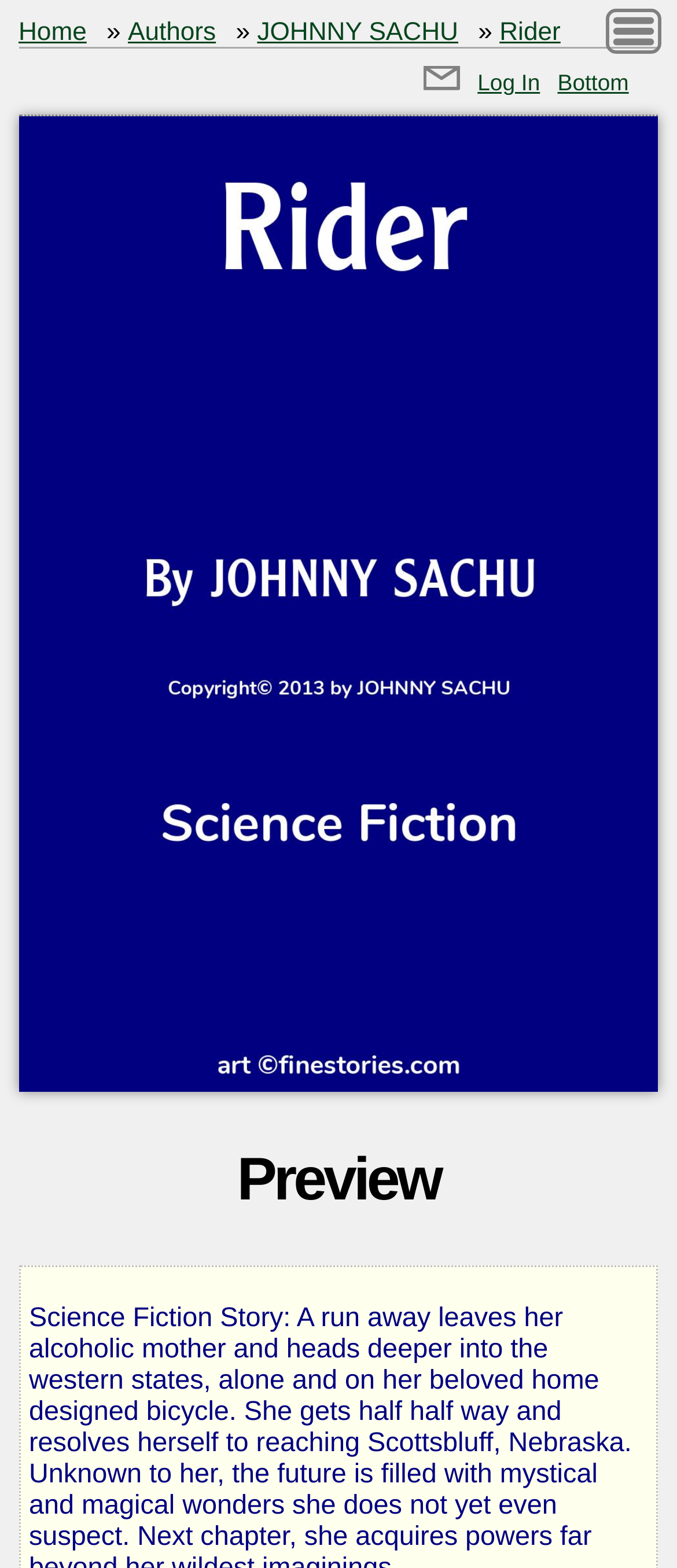Please use the details from the image to answer the following question comprehensively:
What is the name of the author?

The name of the author can be found in the link 'JOHNNY SACHU' which is located in the top navigation bar. This link is likely used to access the author's profile or other works.